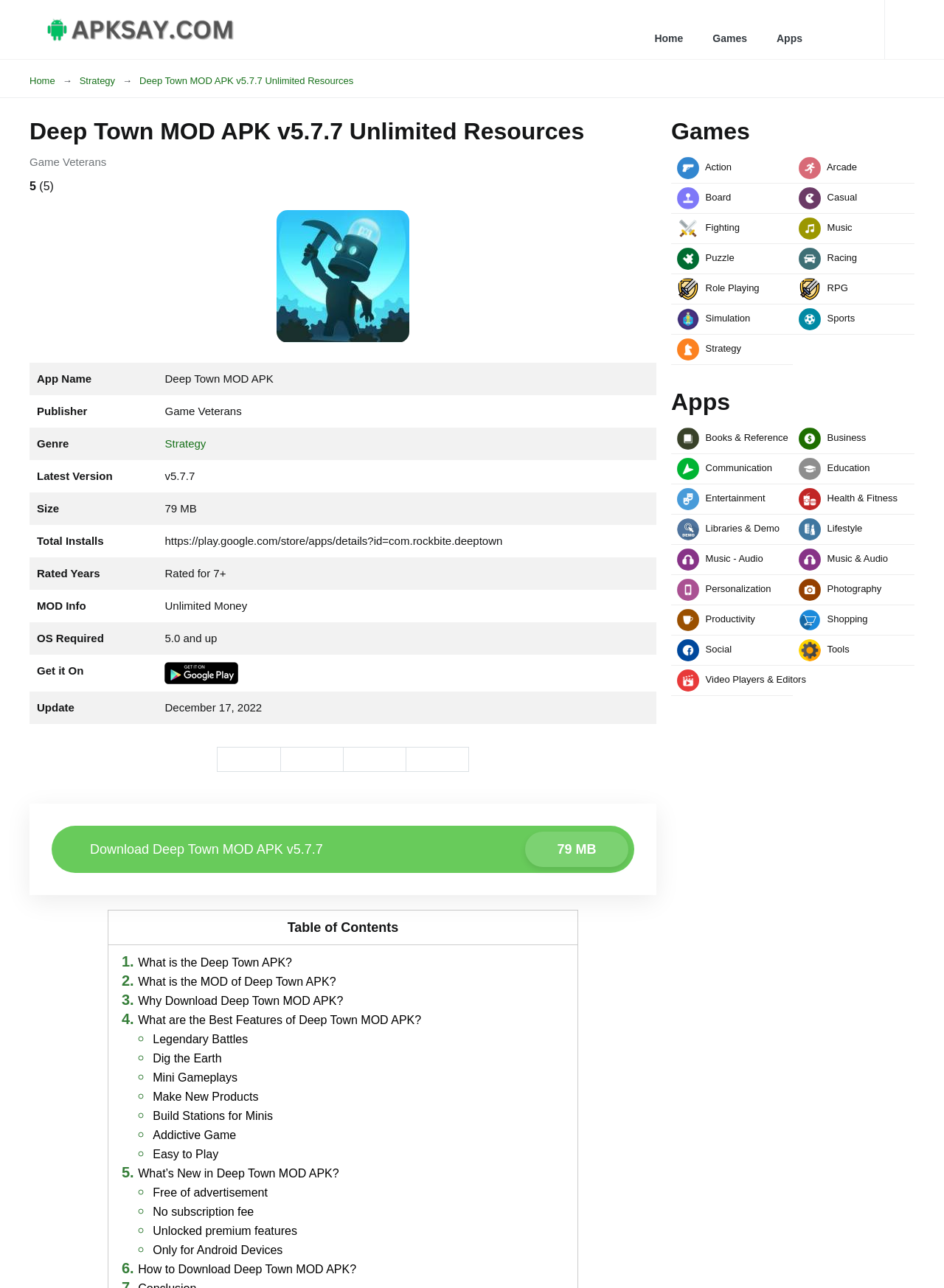Please find the bounding box coordinates of the section that needs to be clicked to achieve this instruction: "Share on Facebook".

[0.23, 0.58, 0.297, 0.599]